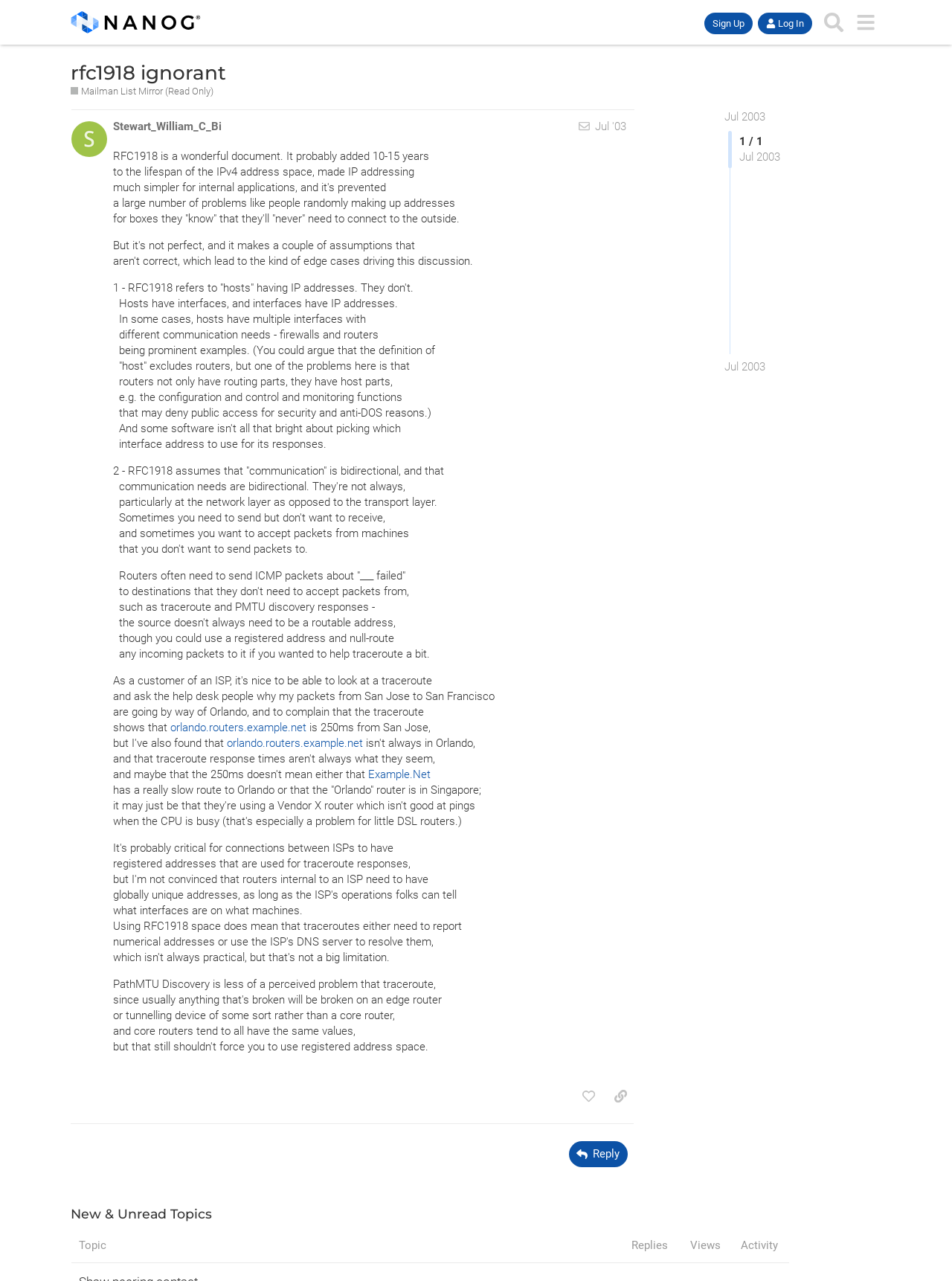Determine the bounding box coordinates for the UI element with the following description: "aria-label="menu" title="menu"". The coordinates should be four float numbers between 0 and 1, represented as [left, top, right, bottom].

[0.892, 0.005, 0.926, 0.03]